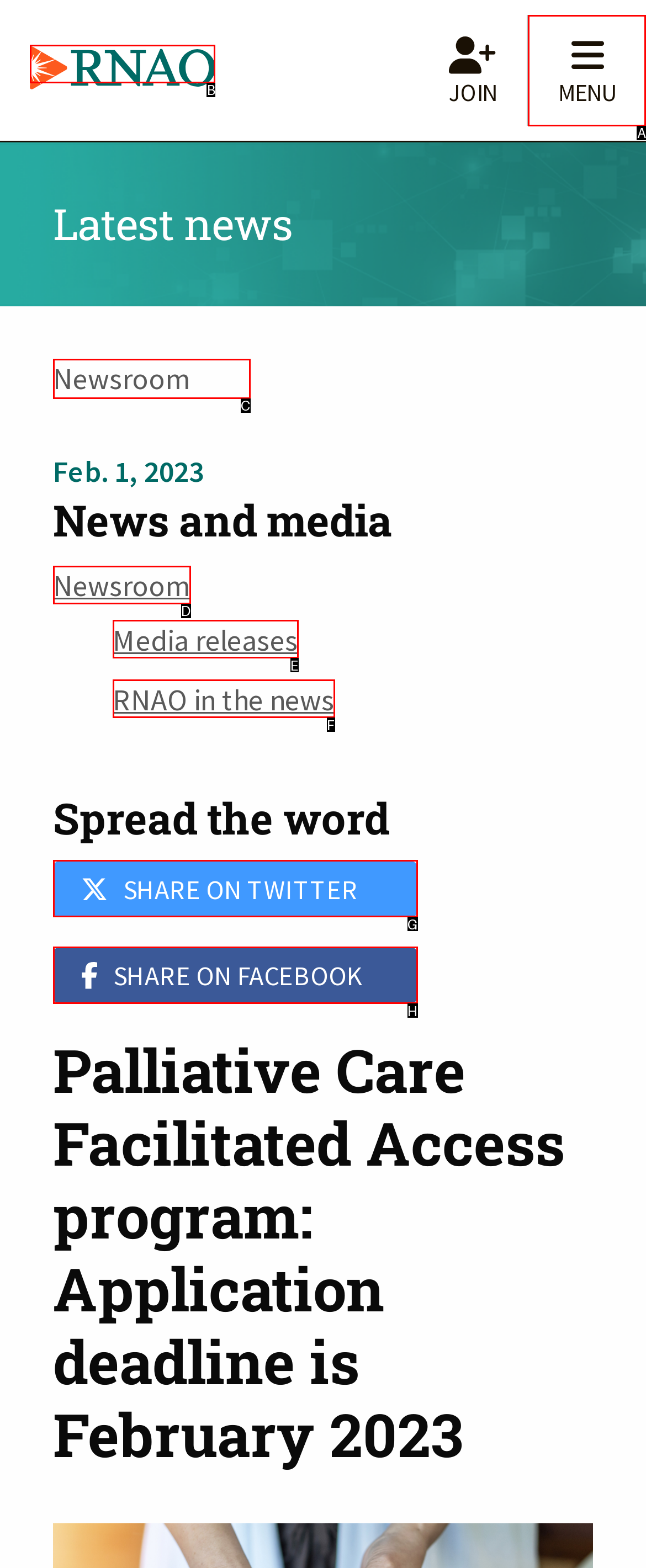Which option is described as follows: Share on Twitter
Answer with the letter of the matching option directly.

G